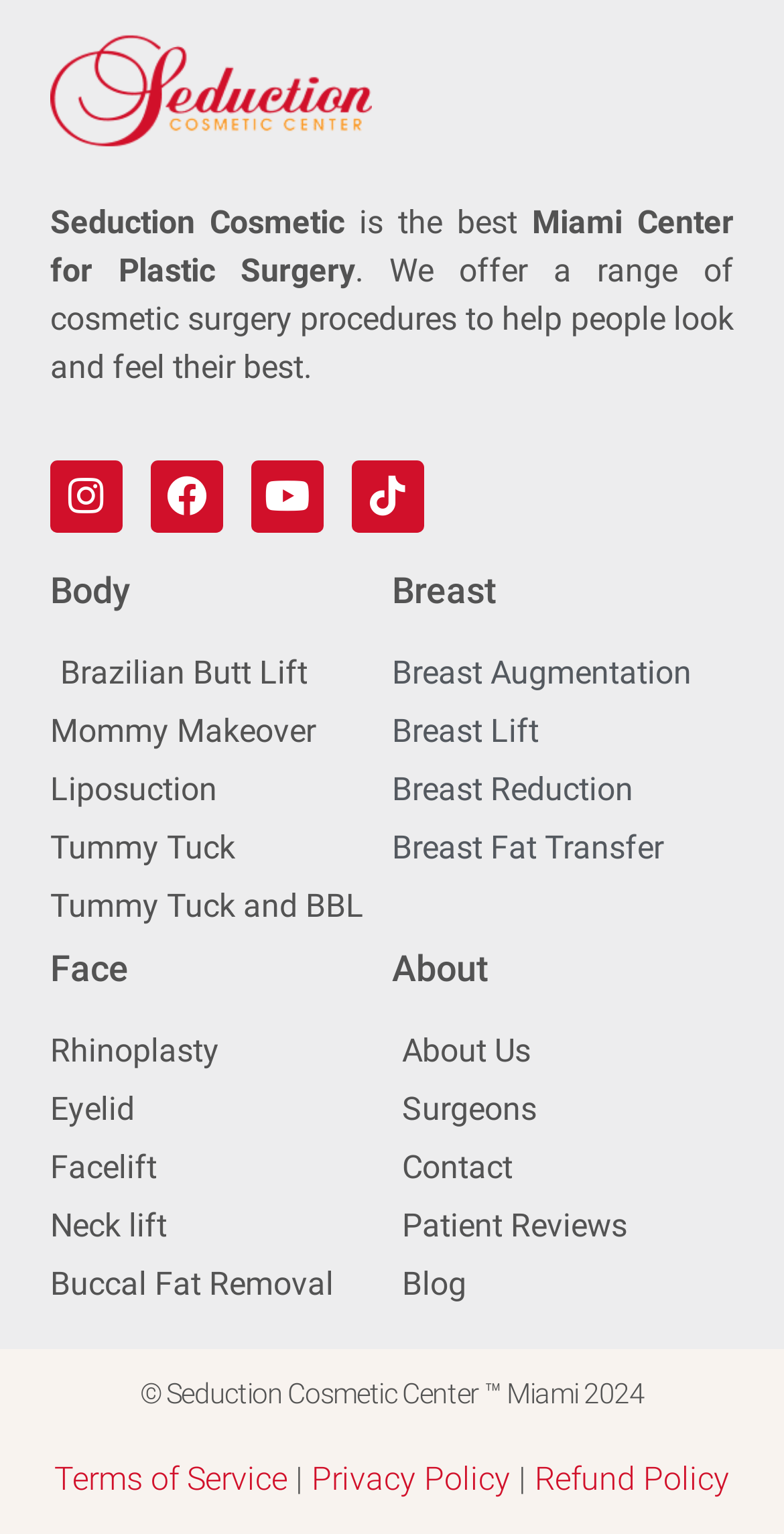Pinpoint the bounding box coordinates for the area that should be clicked to perform the following instruction: "Click on Travel Destination".

None